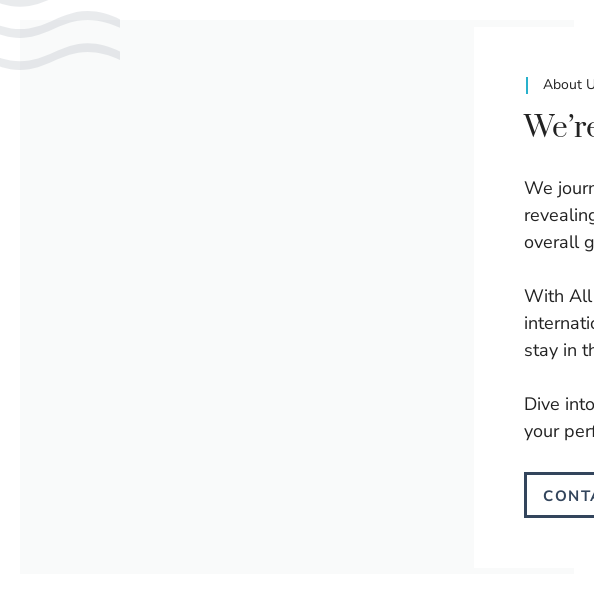Please answer the following question as detailed as possible based on the image: 
What is the design approach used in the image?

The design utilizes ample white space and a subtle color scheme, enhancing readability and creating a professional appearance, which gives the impression of a modern and clean design approach.